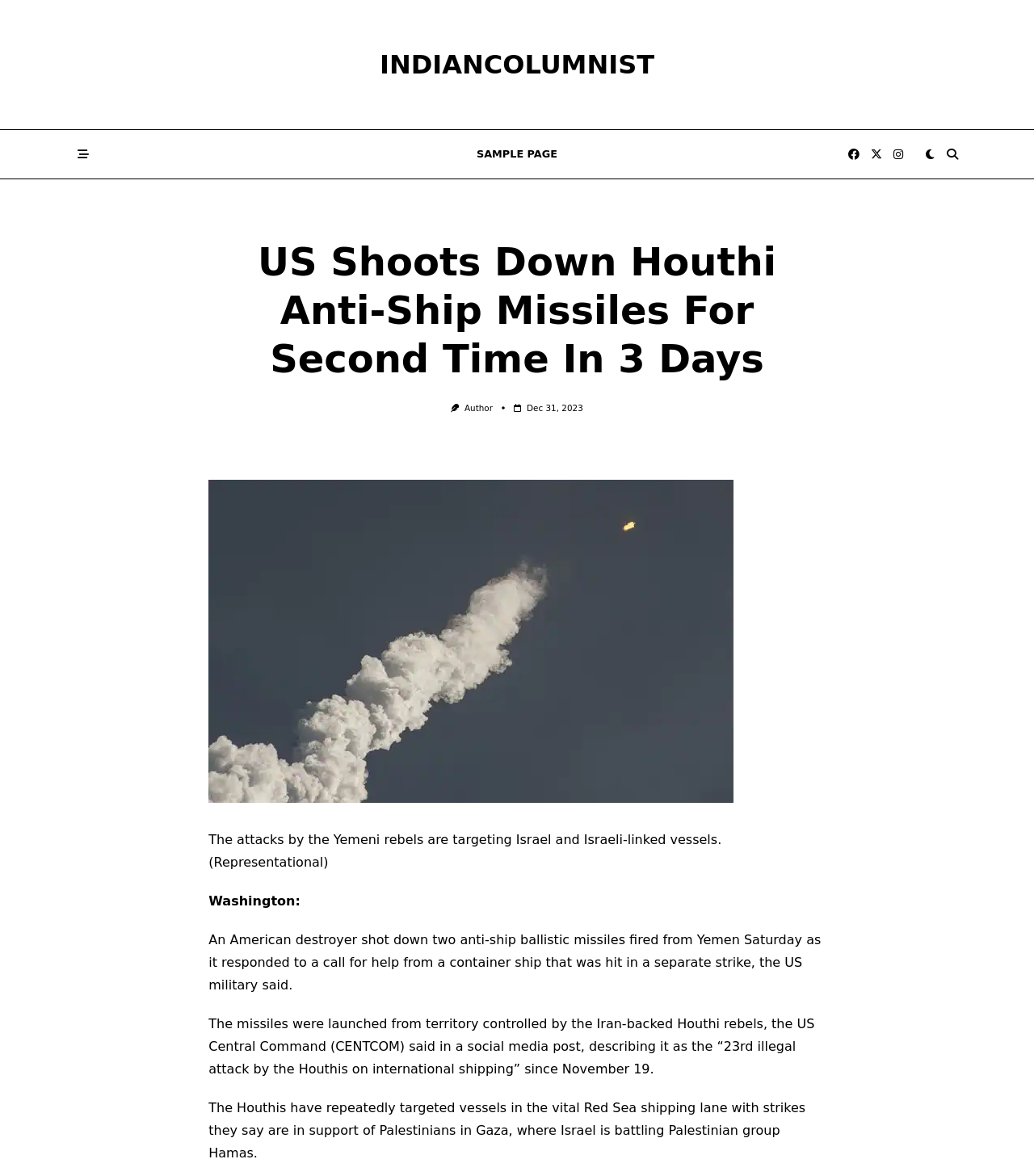Answer the question using only one word or a concise phrase: How many anti-ship ballistic missiles were shot down?

Two